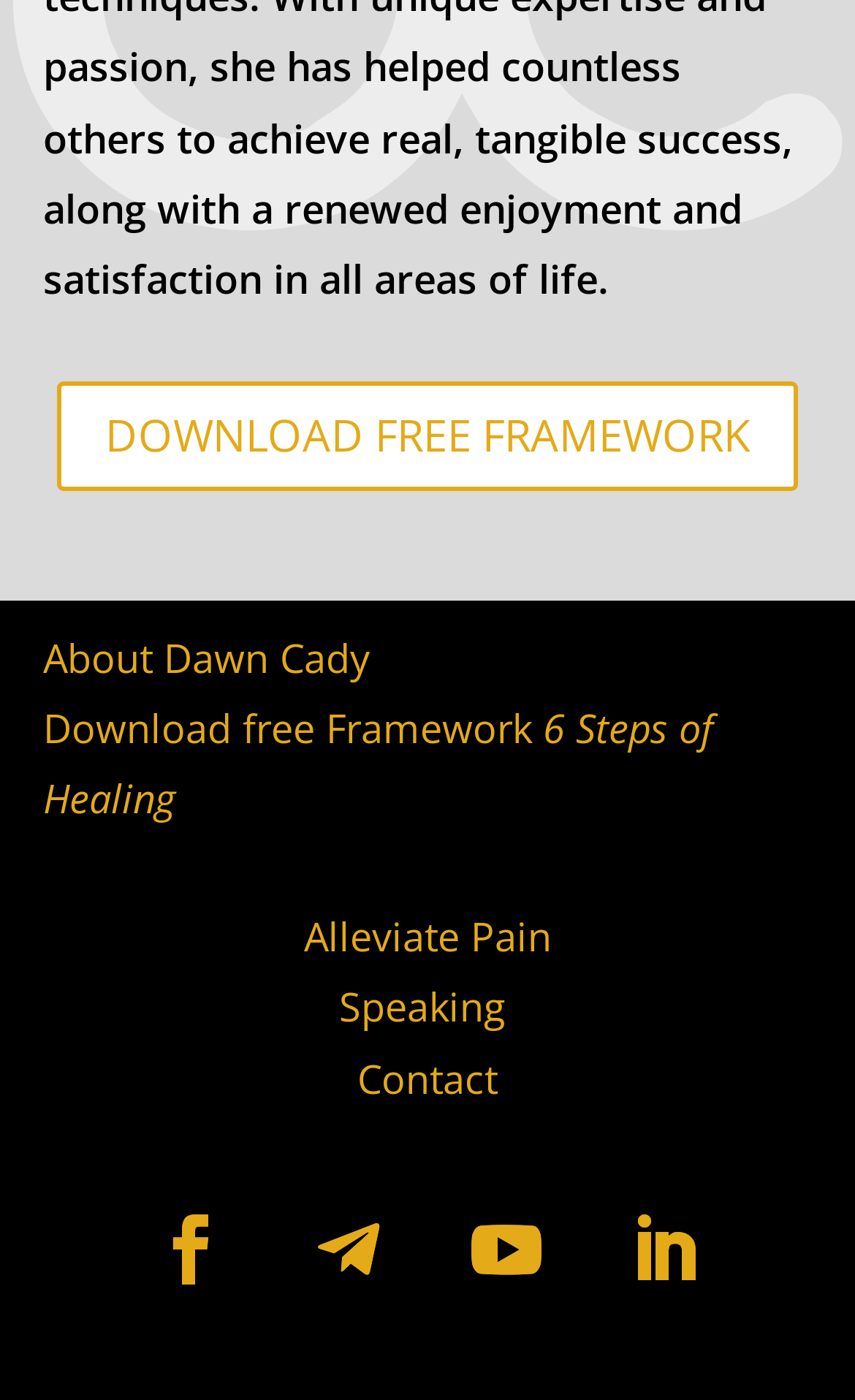Please find the bounding box coordinates of the element that you should click to achieve the following instruction: "Download the free framework". The coordinates should be presented as four float numbers between 0 and 1: [left, top, right, bottom].

[0.067, 0.272, 0.933, 0.35]